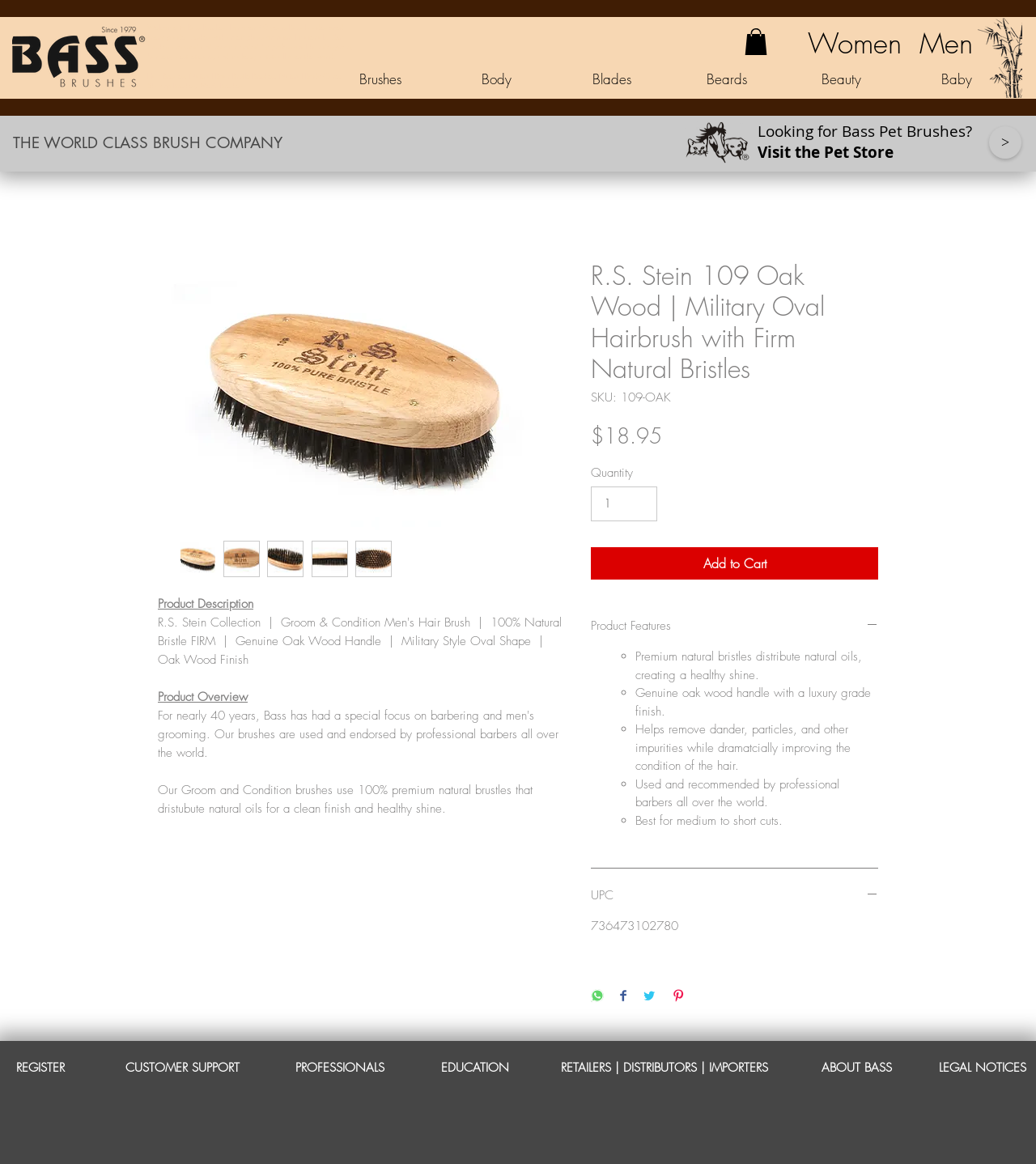Write an extensive caption that covers every aspect of the webpage.

This webpage is about a product description of a men's hair brush, specifically the R.S. Stein Collection's Military Oval Hairbrush with Firm Natural Bristles. At the top of the page, there is a navigation menu with links to different categories such as "Brushes", "Body", "Blades", "Beards", "Beauty", and "Baby". Below the navigation menu, there is a heading that welcomes users to Bass Brushes, a company that designs luxury-grade brushes with an emphasis on natural materials.

On the left side of the page, there is a large image of the hair brush, accompanied by several smaller thumbnail images. Below the images, there is a product description section that provides an overview of the product, including its features and benefits. The product description is divided into sections, including "Product Overview", "Product Features", and "UPC".

The "Product Features" section lists several key features of the hair brush, including the use of premium natural bristles, a genuine oak wood handle, and its ability to remove dander and impurities from hair. There are also buttons to share the product on social media platforms such as WhatsApp, Facebook, Twitter, and Pinterest.

On the right side of the page, there is a section that displays the product's price, SKU, and quantity options. Users can add the product to their cart or view more product features.

At the bottom of the page, there are several headings that link to different sections of the website, including "REGISTER", "CUSTOMER SUPPORT", "PROFESSIONALS", "EDUCATION", and "RETAILERS | DISTRIBUTORS | IMPORTERS".